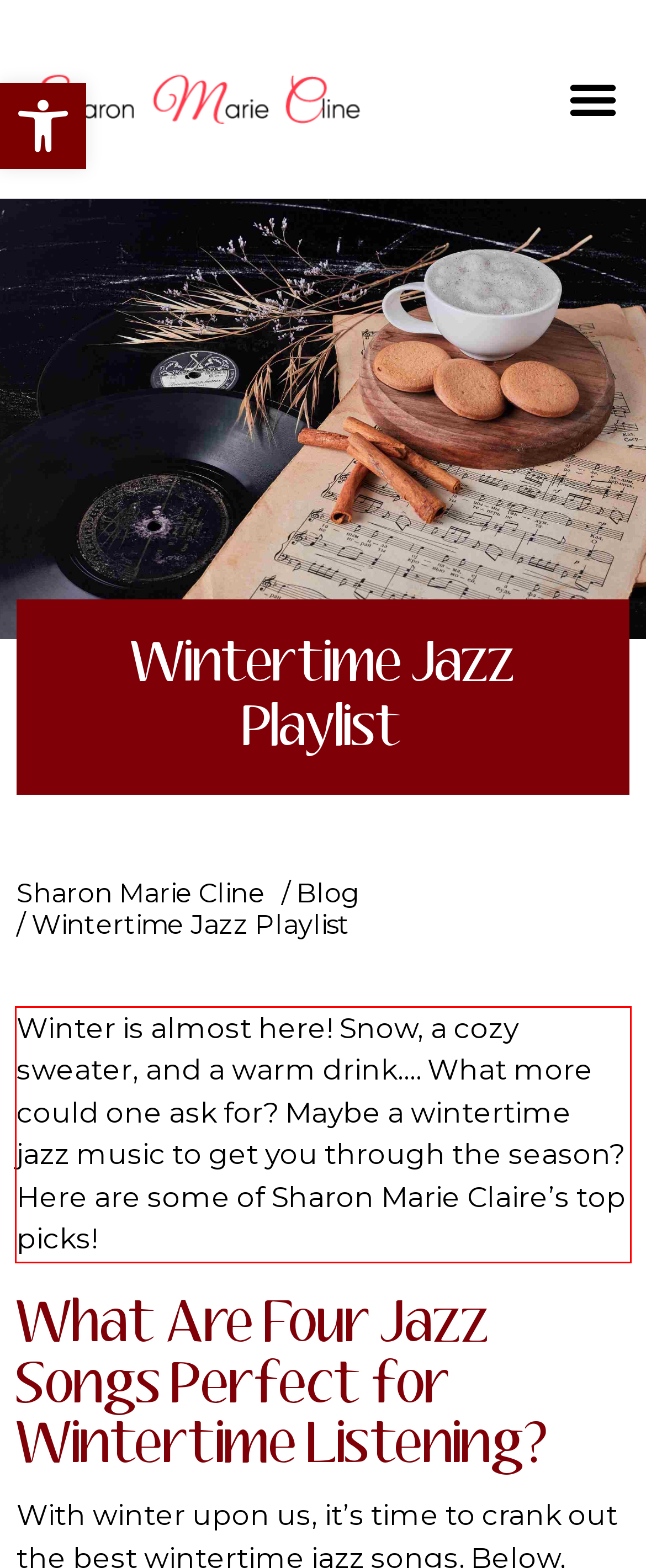From the screenshot of the webpage, locate the red bounding box and extract the text contained within that area.

Winter is almost here! Snow, a cozy sweater, and a warm drink…. What more could one ask for? Maybe a wintertime jazz music to get you through the season? Here are some of Sharon Marie Claire’s top picks!